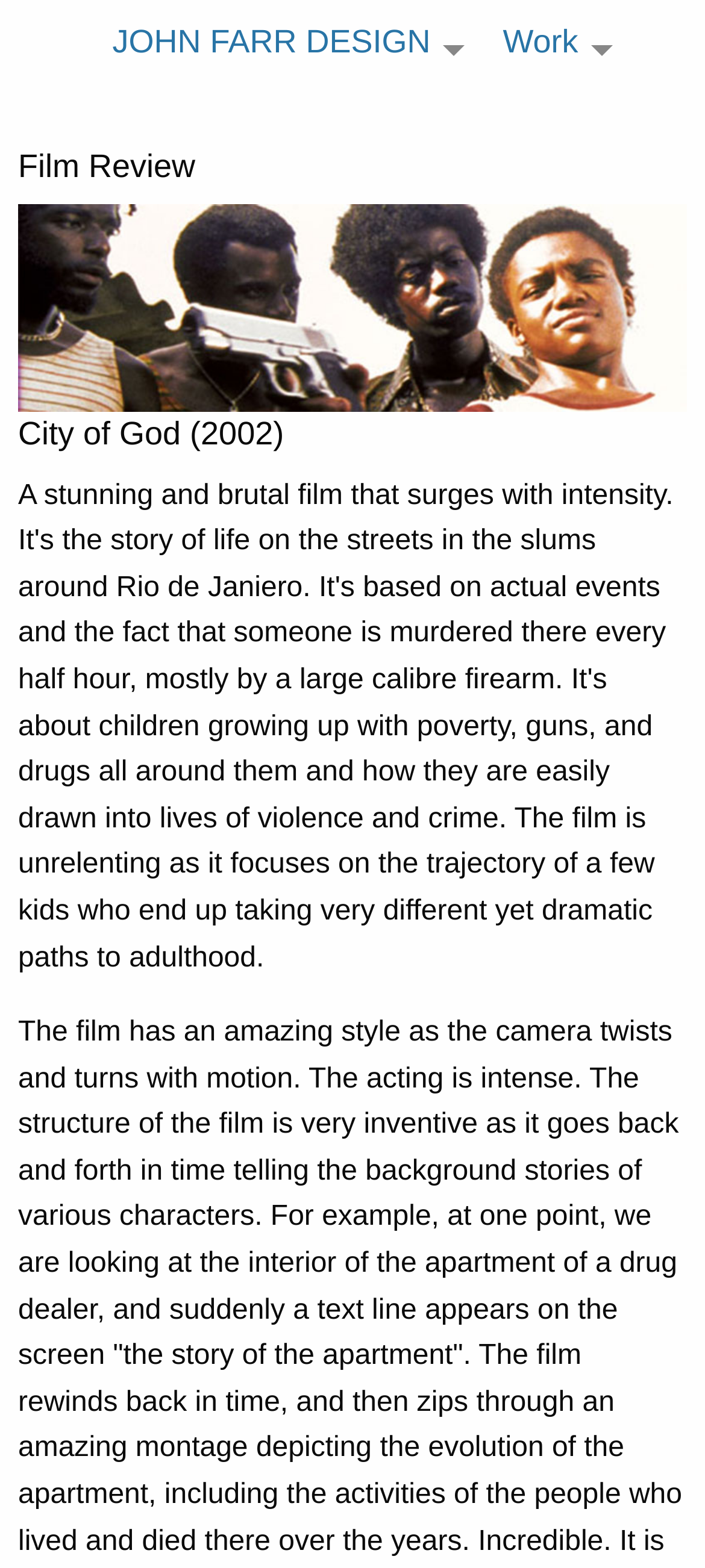Respond with a single word or short phrase to the following question: 
How many menu items are in the menubar?

2